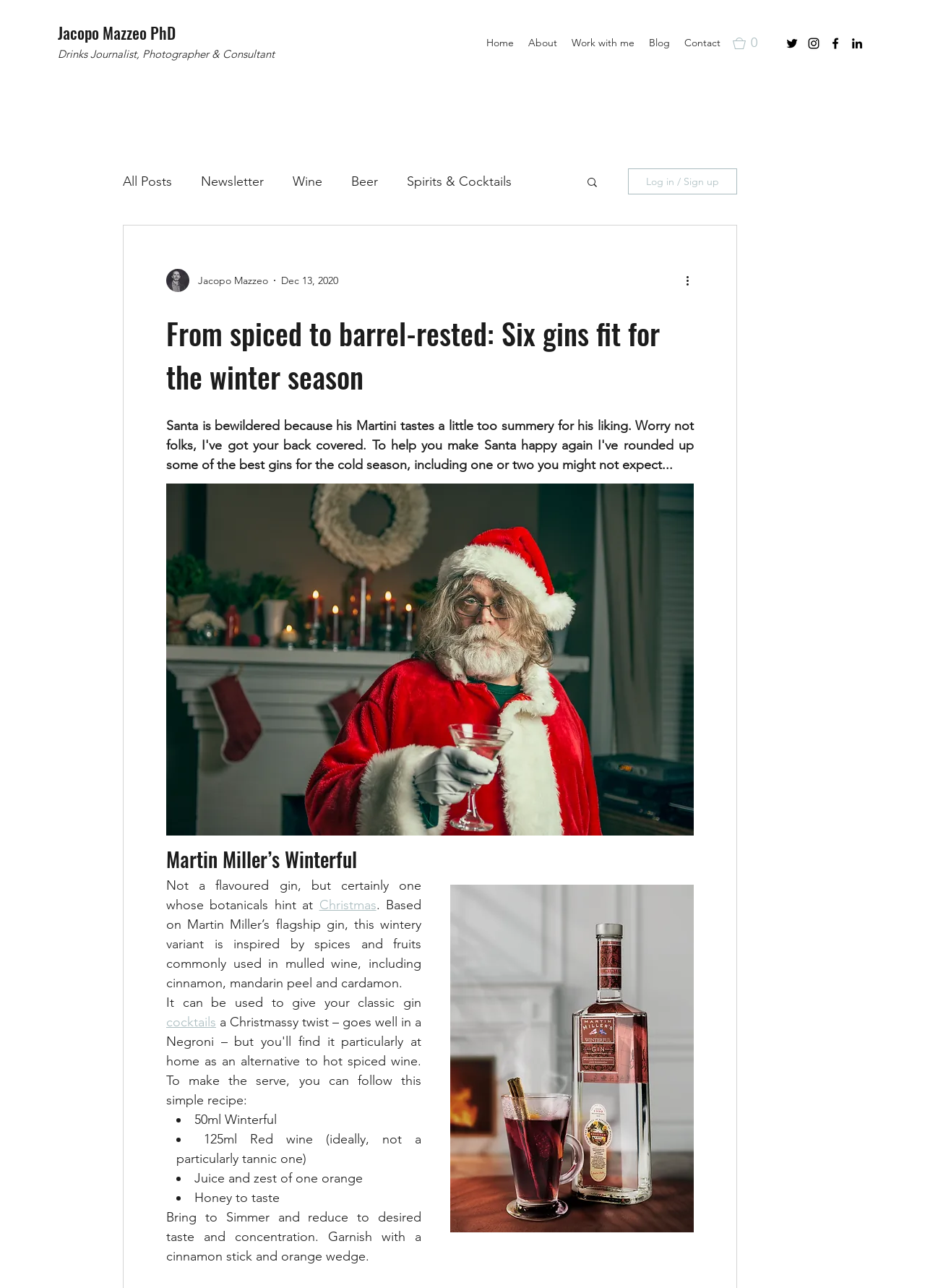Can you identify and provide the main heading of the webpage?

From spiced to barrel-rested: Six gins fit for the winter season